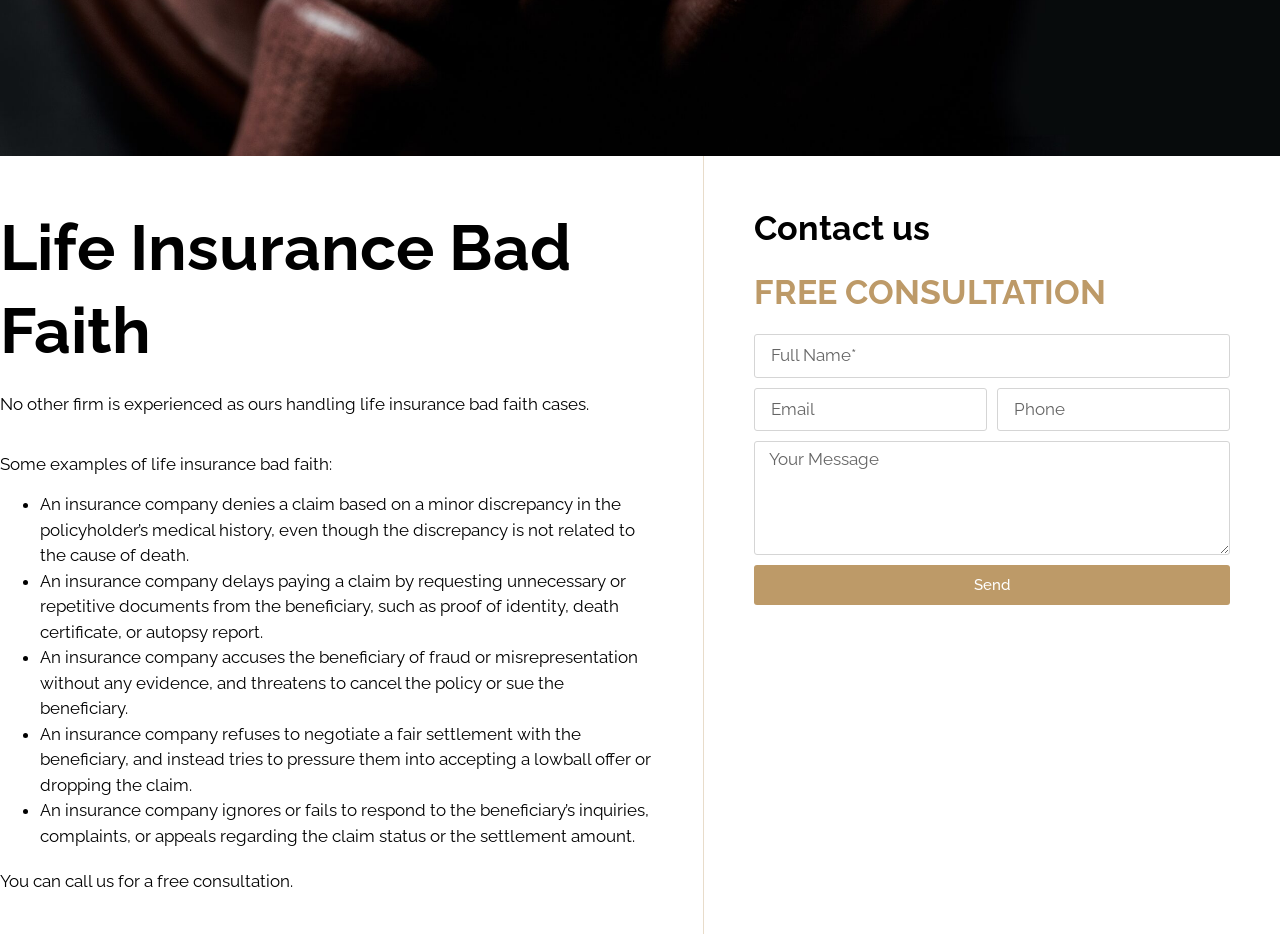Find the bounding box of the web element that fits this description: "parent_node: Email name="form_fields[email]" placeholder="Email"".

[0.589, 0.415, 0.771, 0.462]